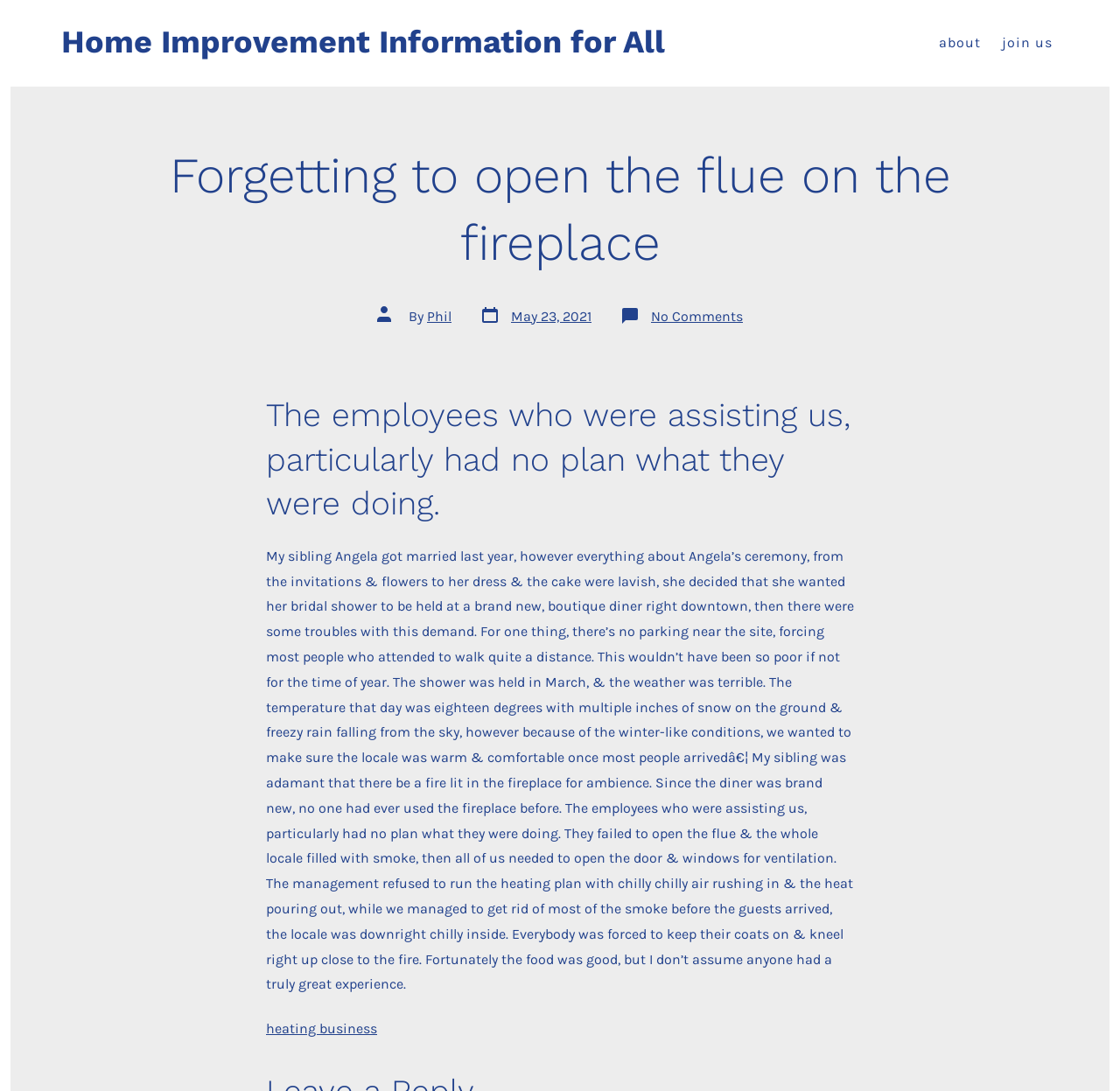Could you identify the text that serves as the heading for this webpage?

Forgetting to open the flue on the fireplace